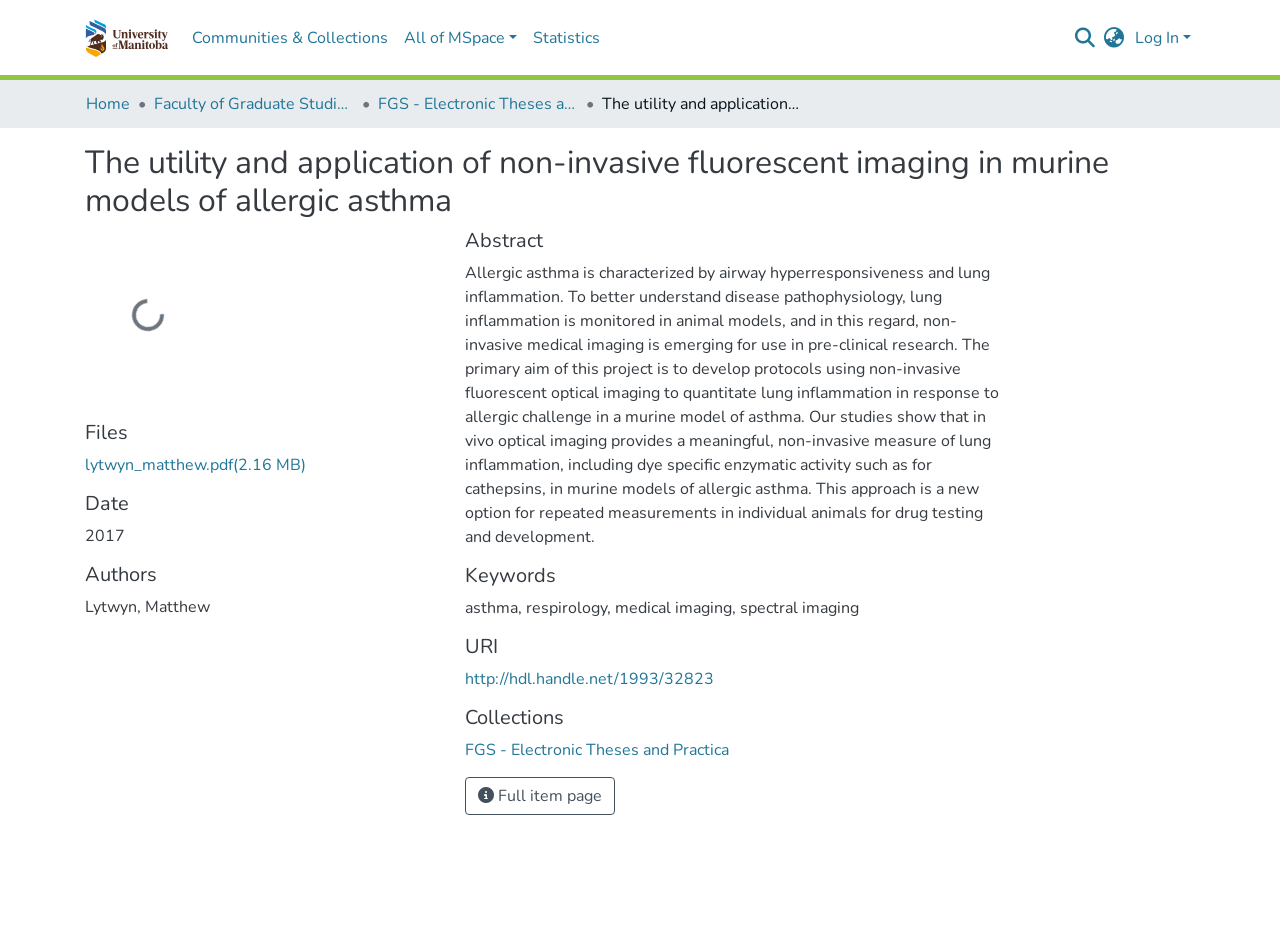Determine the bounding box coordinates for the UI element matching this description: "aria-label="Search" name="query"".

[0.834, 0.019, 0.858, 0.059]